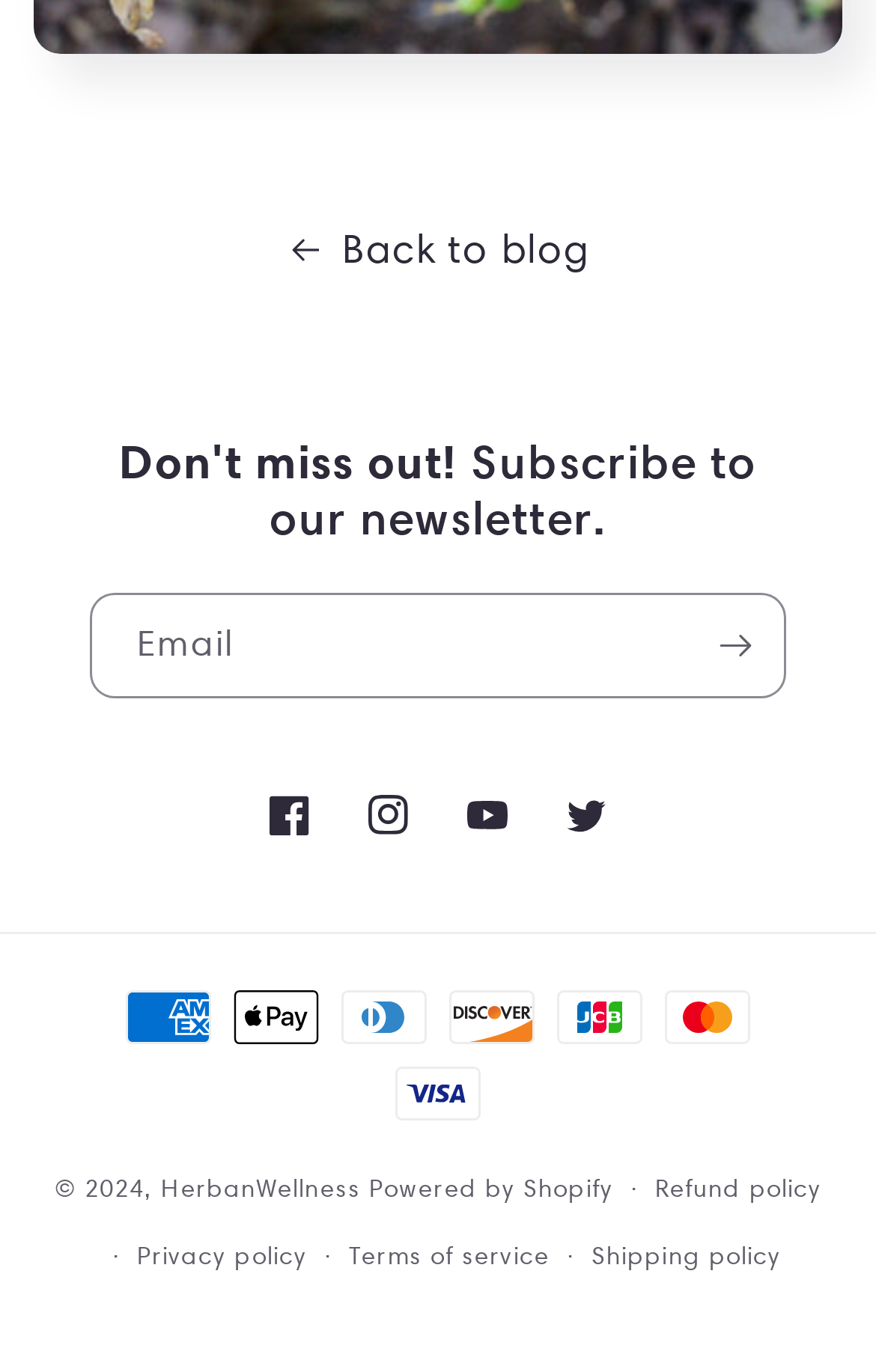Respond with a single word or phrase to the following question:
How many policy links are provided?

Four